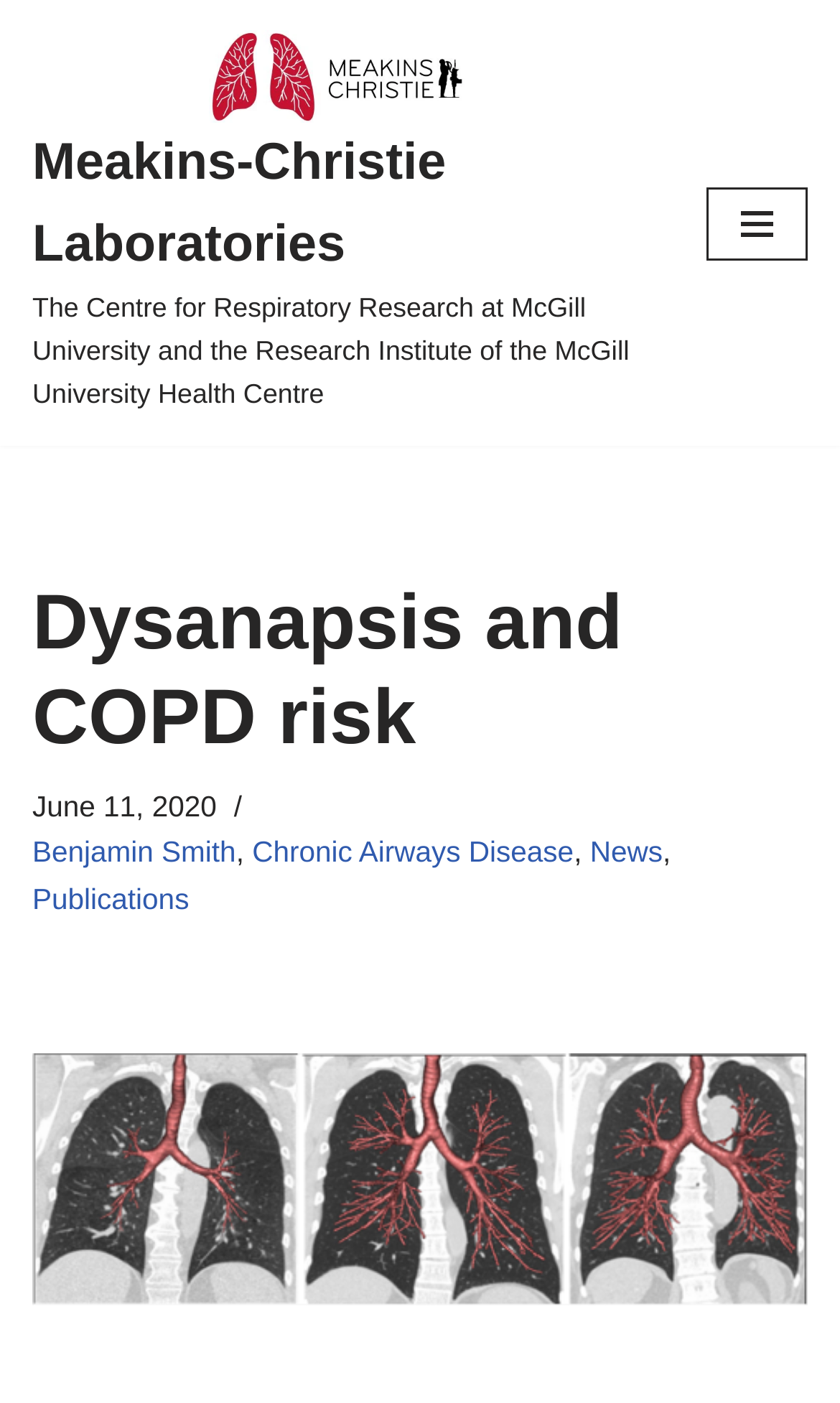Respond with a single word or phrase:
When was the article published?

June 11, 2020